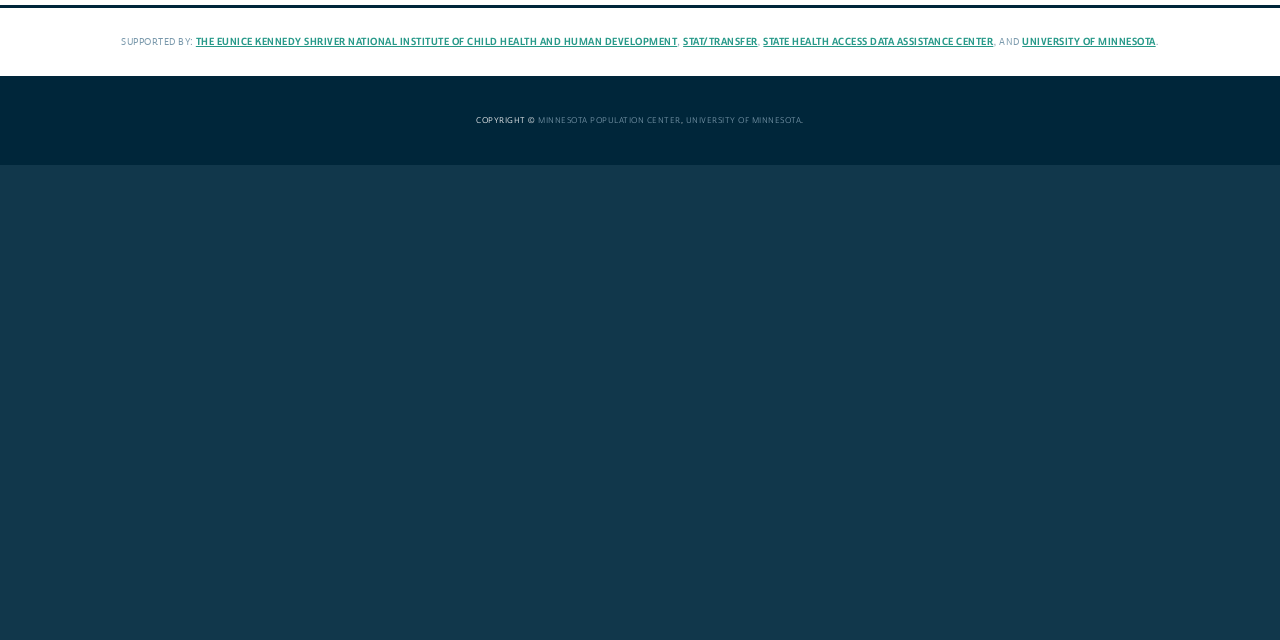Determine the bounding box for the HTML element described here: "alt="EduSpots - Home"". The coordinates should be given as [left, top, right, bottom] with each number being a float between 0 and 1.

None